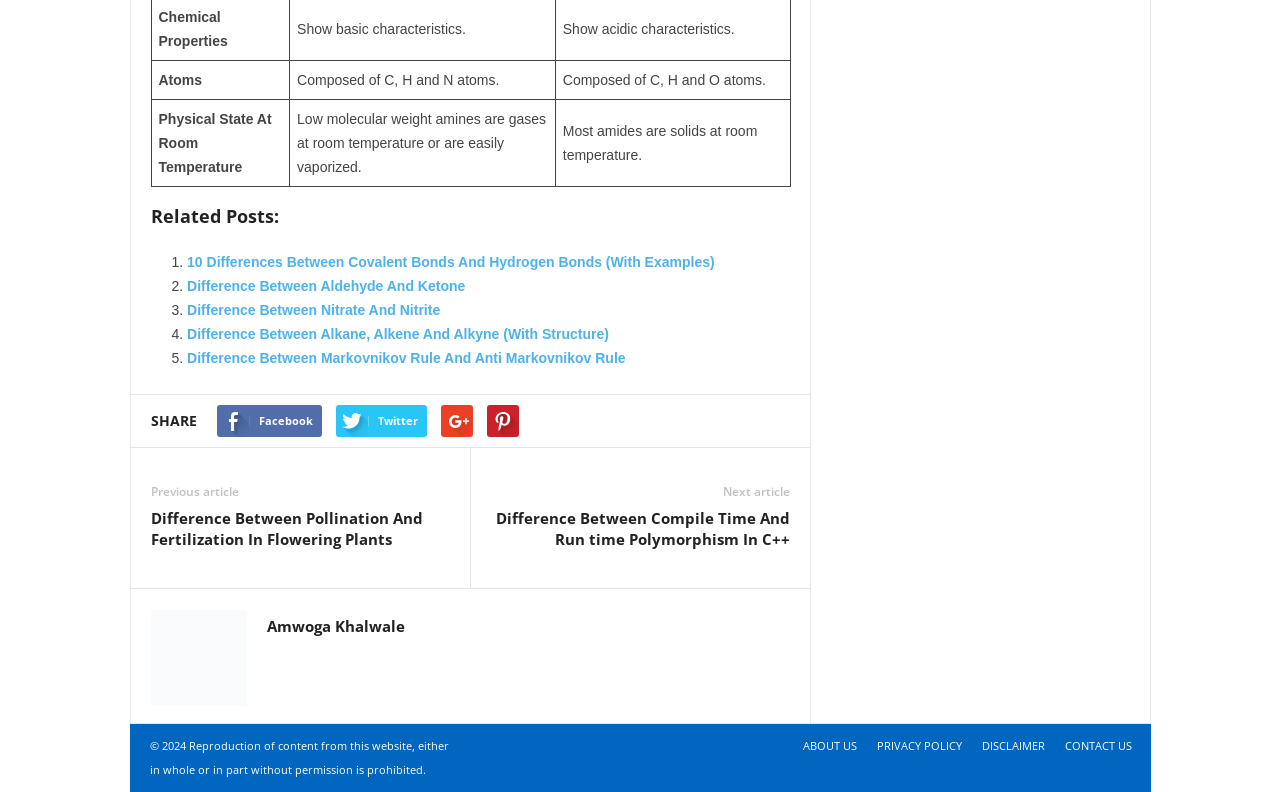Use a single word or phrase to answer the following:
What is the difference between nitrate and nitrite?

Not specified